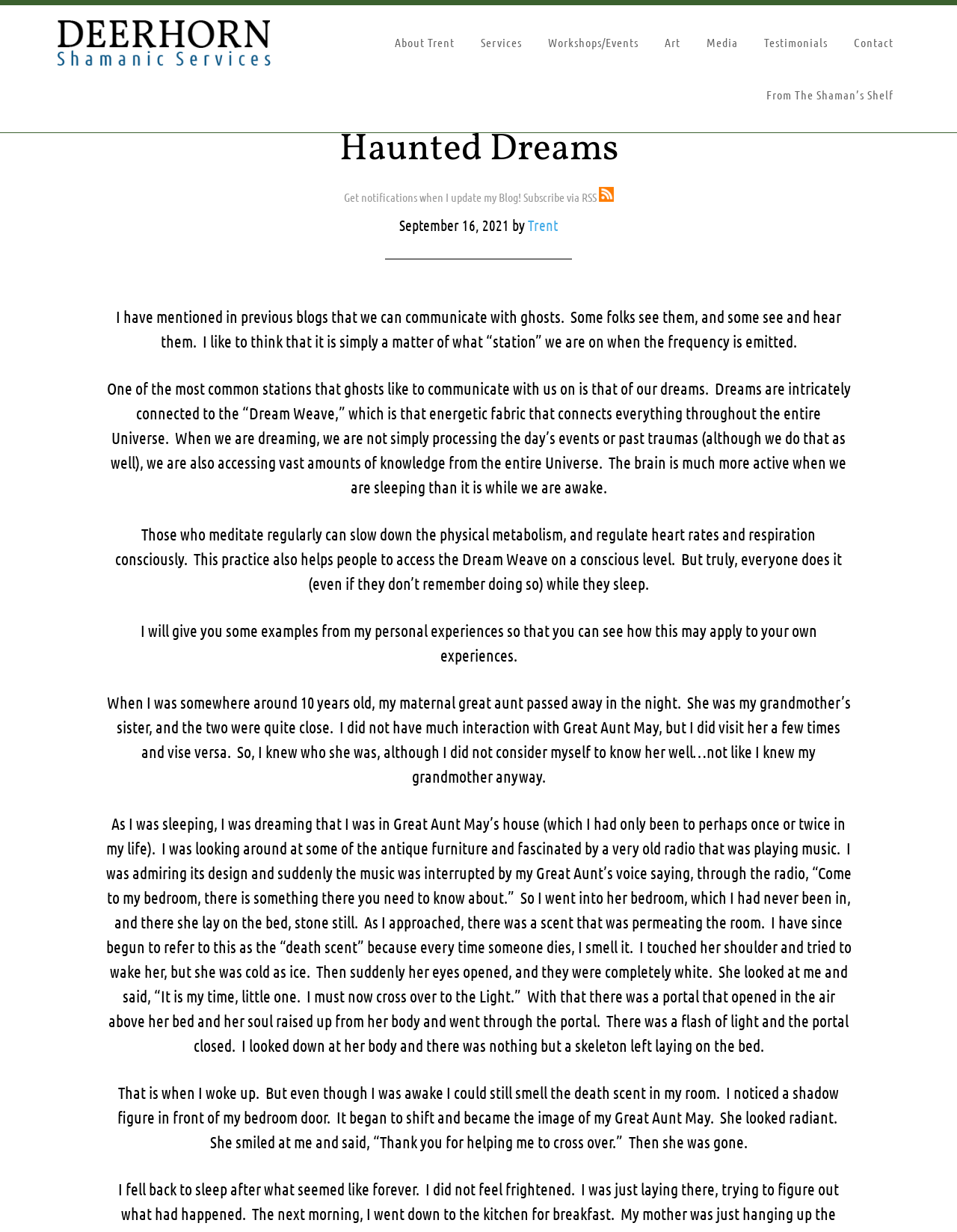Please identify the bounding box coordinates of the region to click in order to complete the given instruction: "Click the 'Contact' link". The coordinates should be four float numbers between 0 and 1, i.e., [left, top, right, bottom].

[0.88, 0.013, 0.945, 0.056]